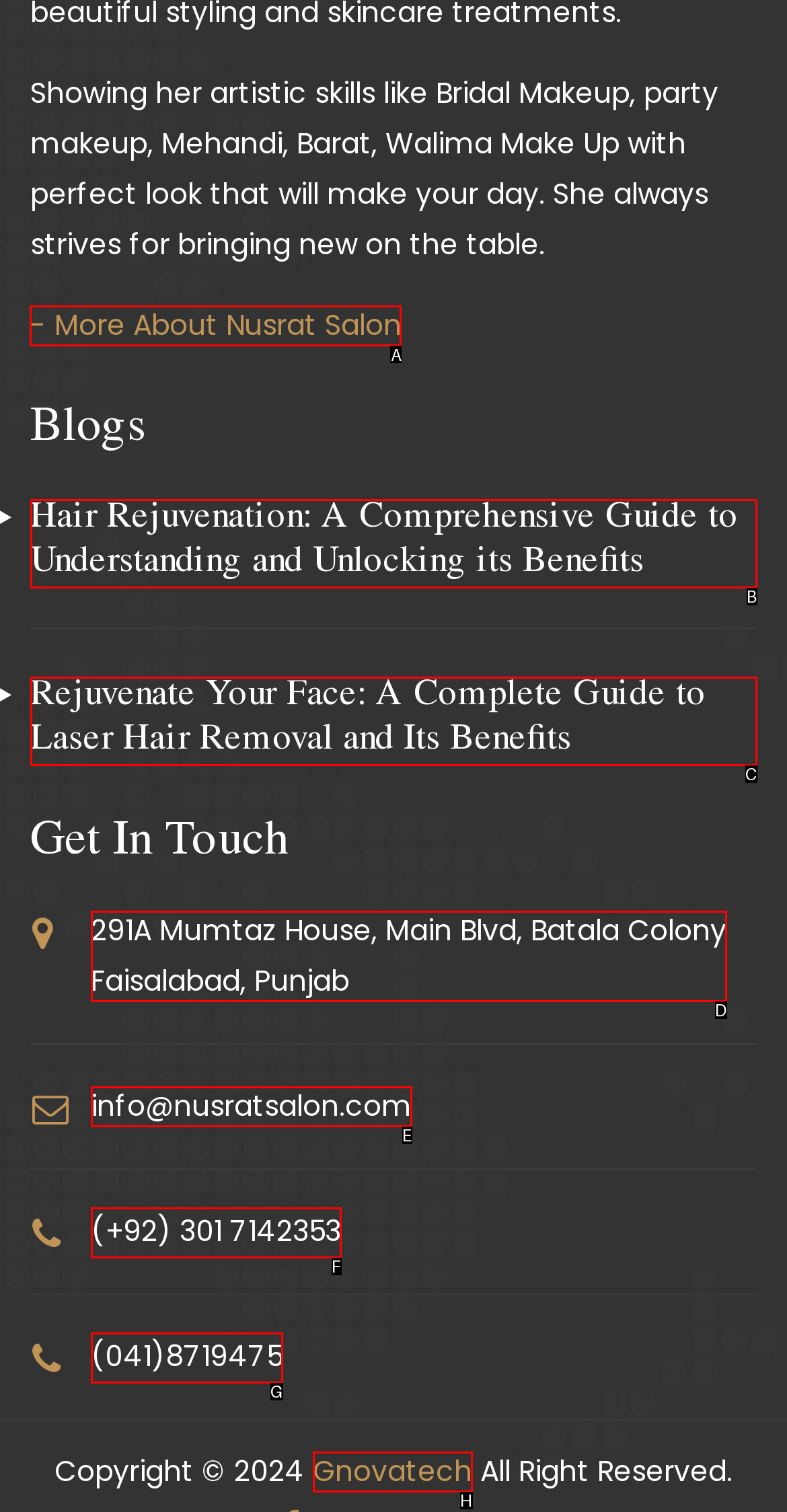Determine the letter of the UI element that will complete the task: Learn more about Nusrat Salon
Reply with the corresponding letter.

A